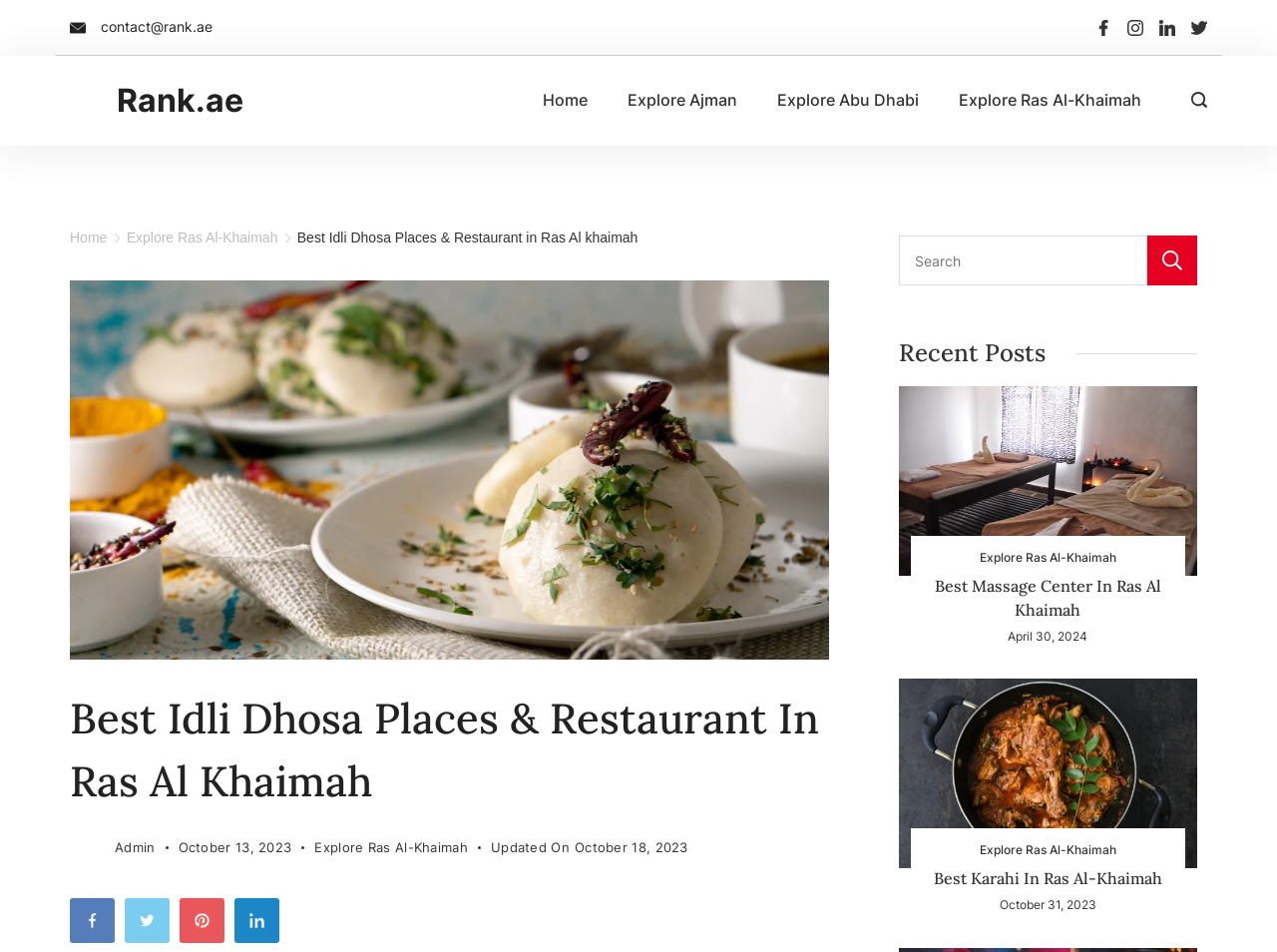Could you provide the bounding box coordinates for the portion of the screen to click to complete this instruction: "Search for something"?

[0.704, 0.247, 0.938, 0.3]